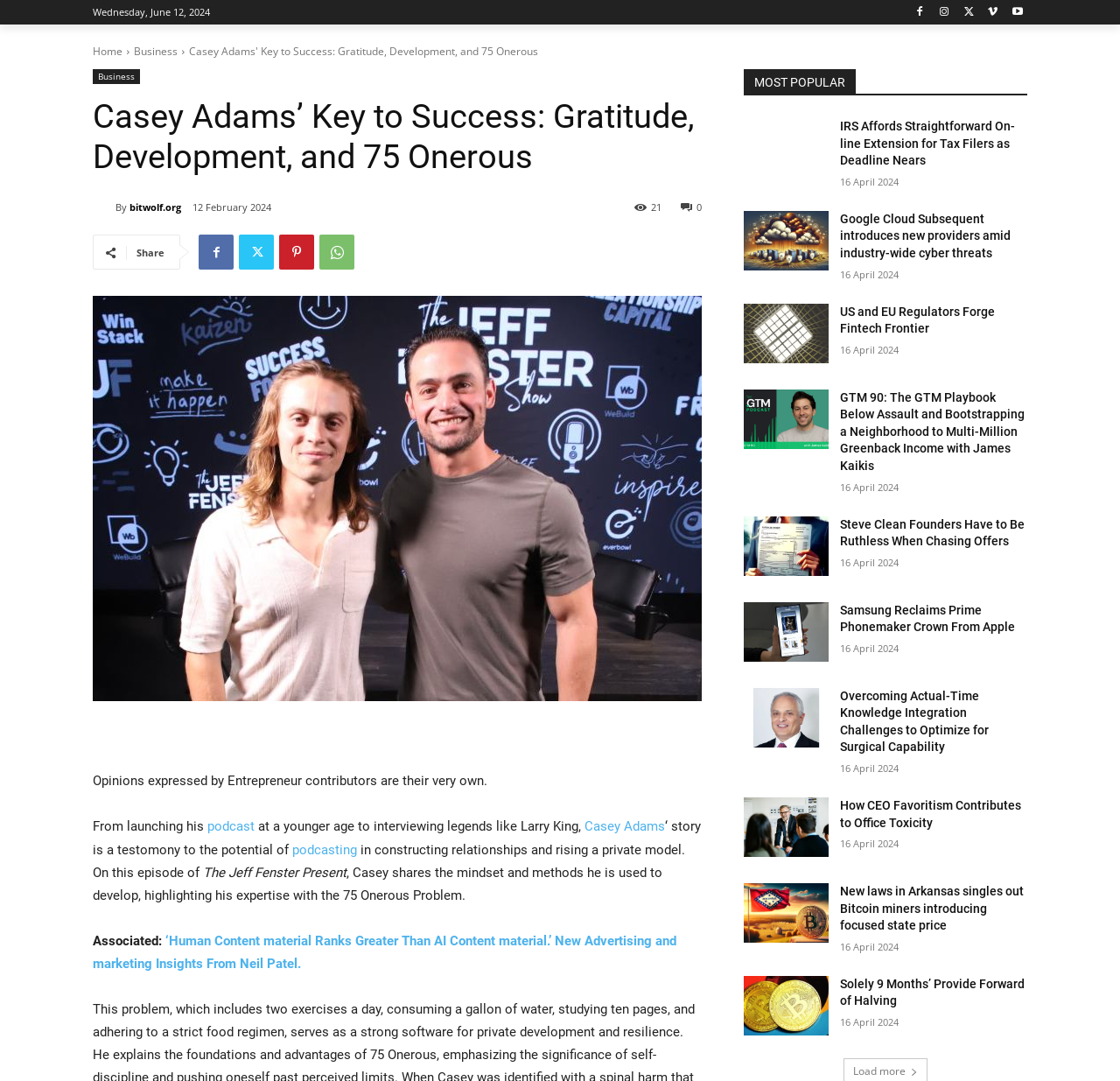Detail the various sections and features present on the webpage.

The webpage appears to be an article page from a business or entrepreneurial website. At the top, there is a date "Wednesday, June 12, 2024" and a series of social media links. Below that, there is a navigation menu with links to "Home", "Business", and other sections.

The main article title is "Casey Adams' Key to Success: Gratitude, Development, and 75 Onerous" and is followed by a brief description of the article. The article itself is divided into several sections, with headings and paragraphs of text. The content discusses Casey Adams' podcasting journey, including his experiences with interviewing legends like Larry King, and how he has built relationships and a personal brand.

On the right-hand side of the page, there is a section titled "MOST POPULAR" with a list of links to other articles, each with a heading and a brief description. These articles appear to be related to business, finance, and technology, with topics such as tax filing, cybersecurity, and fintech.

Throughout the page, there are also various links to other articles, as well as social media links and a "Share" button. At the bottom of the page, there is a disclaimer stating that opinions expressed by Entrepreneur contributors are their own.